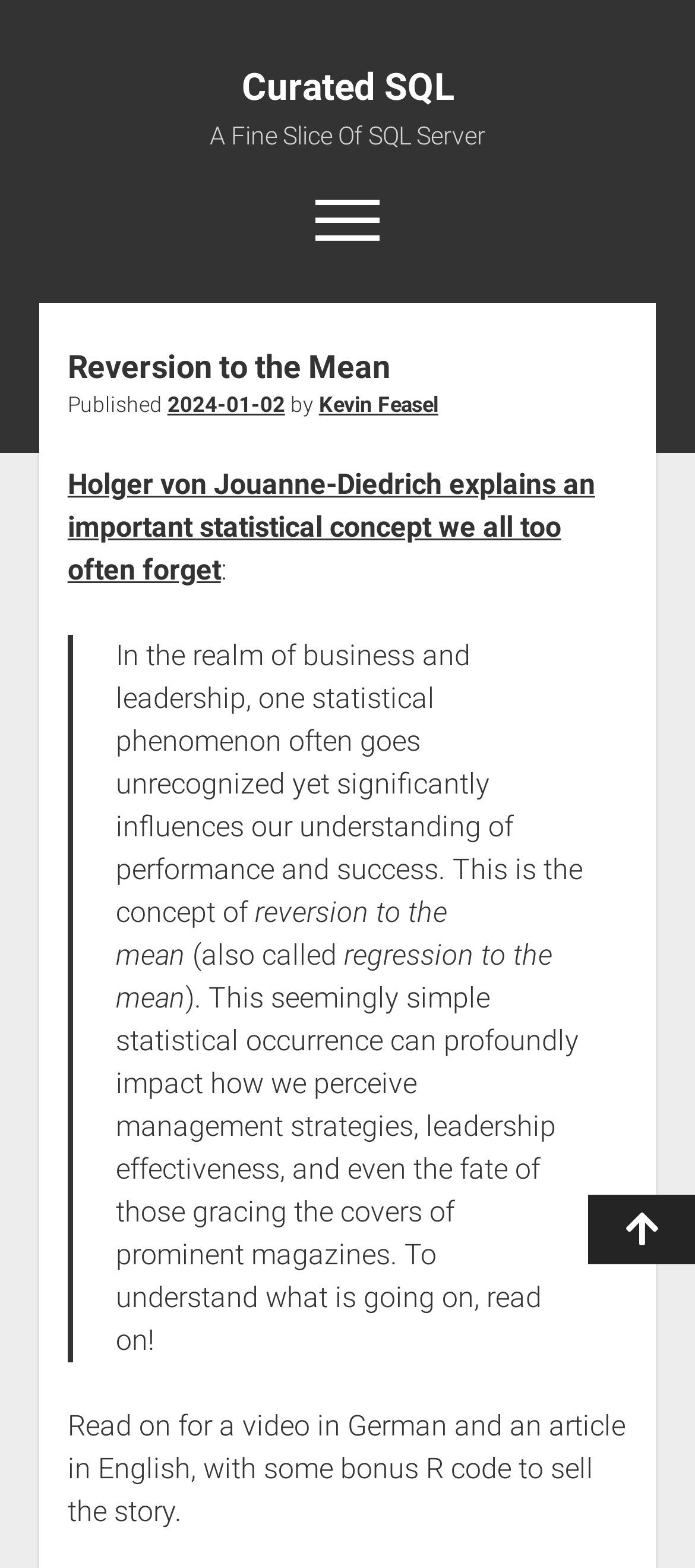Predict the bounding box coordinates of the area that should be clicked to accomplish the following instruction: "Open the menu". The bounding box coordinates should consist of four float numbers between 0 and 1, i.e., [left, top, right, bottom].

[0.454, 0.127, 0.546, 0.159]